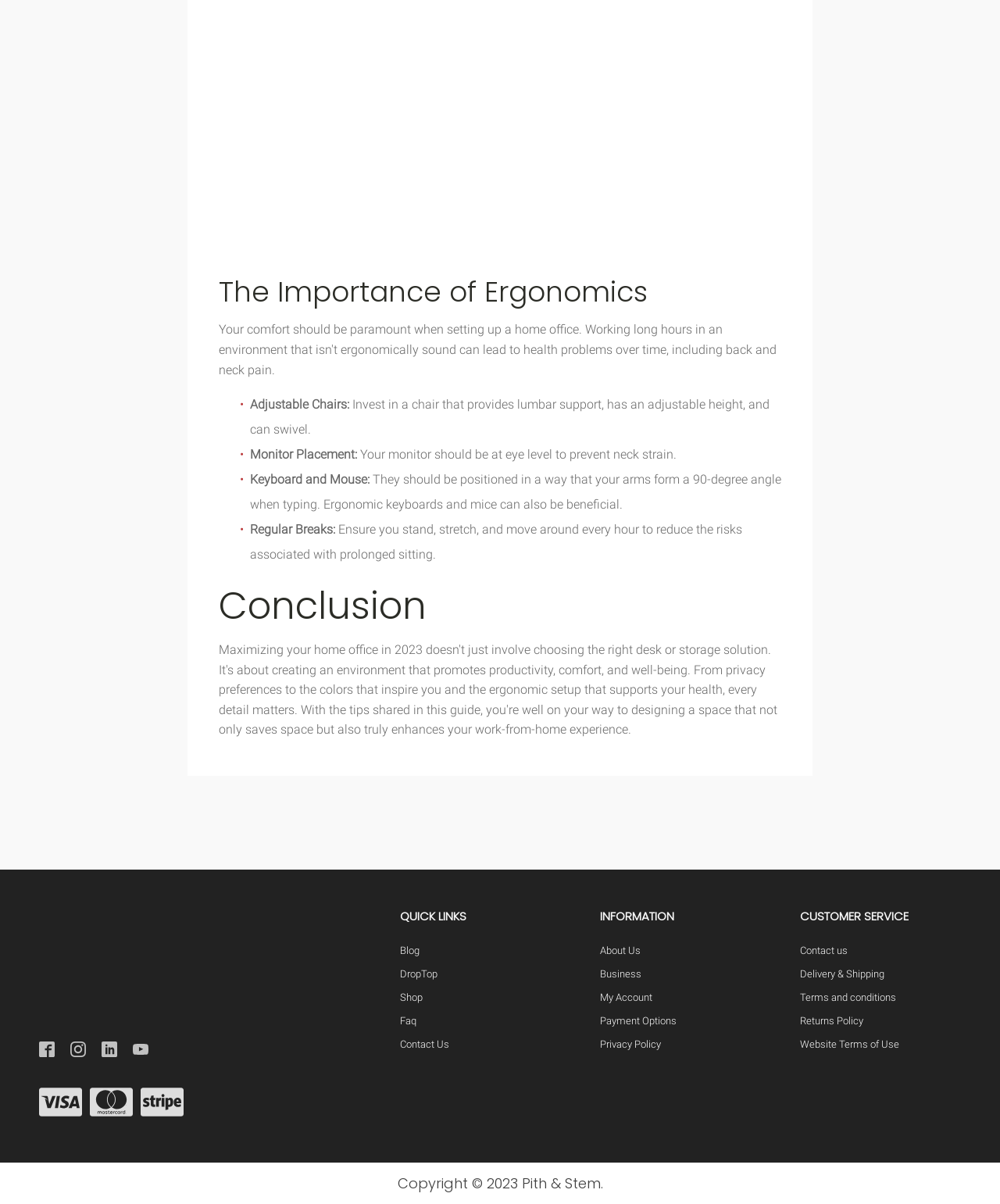What is the importance of ergonomics?
Please respond to the question with a detailed and thorough explanation.

The webpage has a heading 'The Importance of Ergonomics' which suggests that ergonomics is a crucial aspect of something, likely related to workspace setup and health.